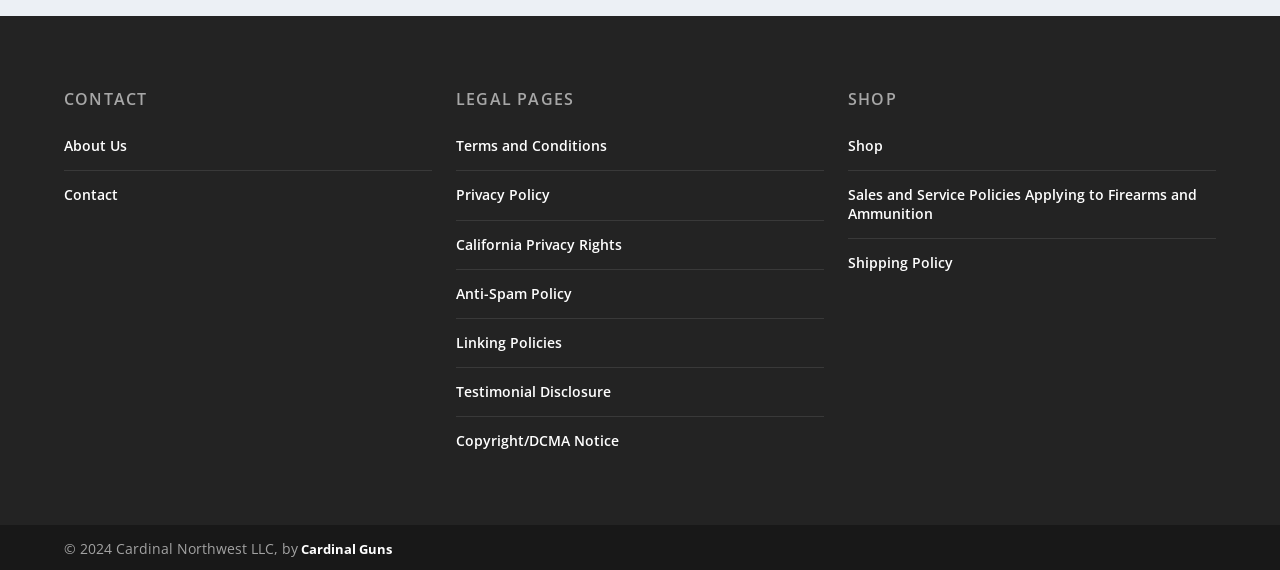Please find the bounding box coordinates of the section that needs to be clicked to achieve this instruction: "check privacy policy".

[0.356, 0.375, 0.43, 0.409]